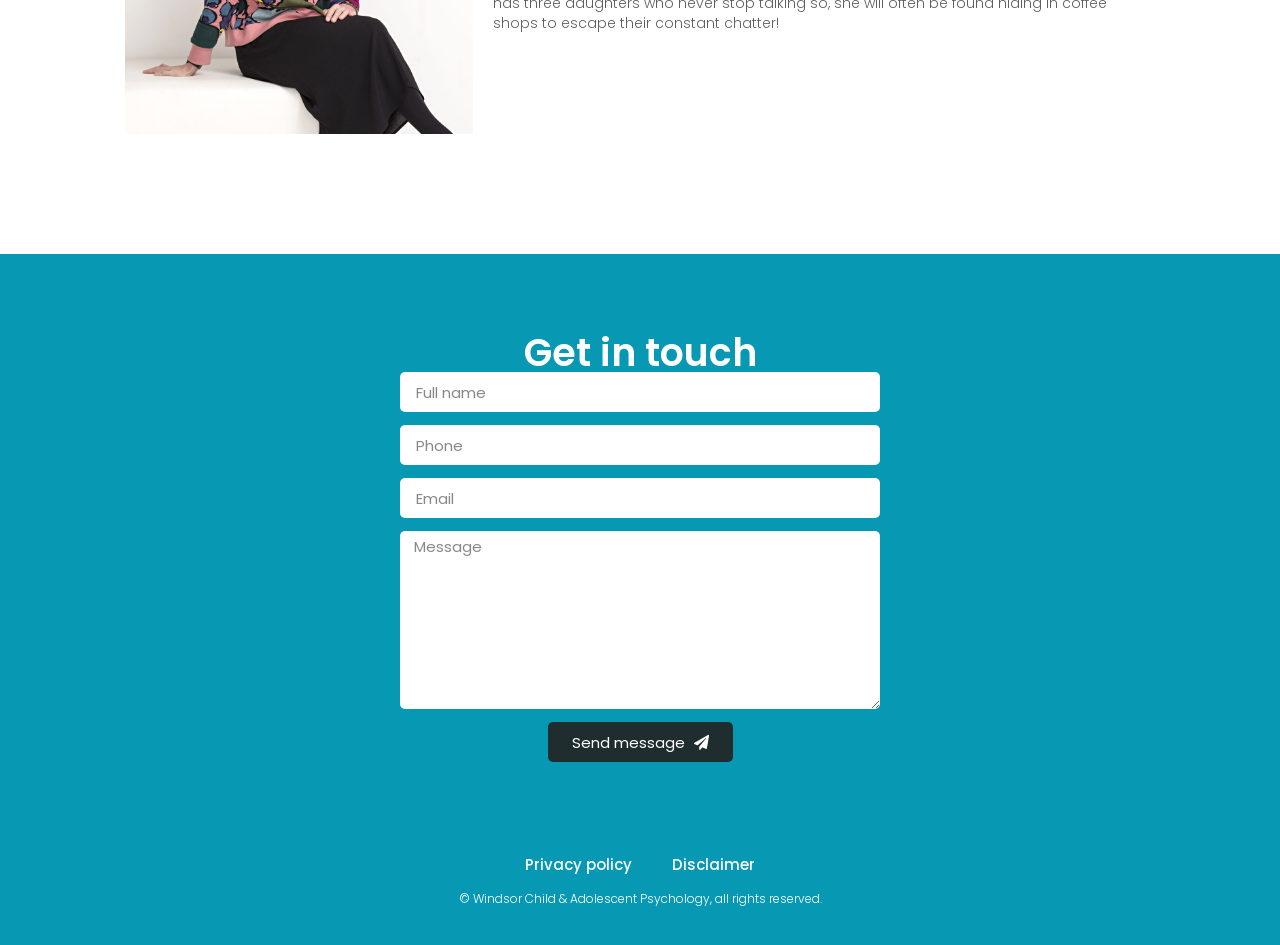How many links are present in the footer section?
Answer the question based on the image using a single word or a brief phrase.

Two